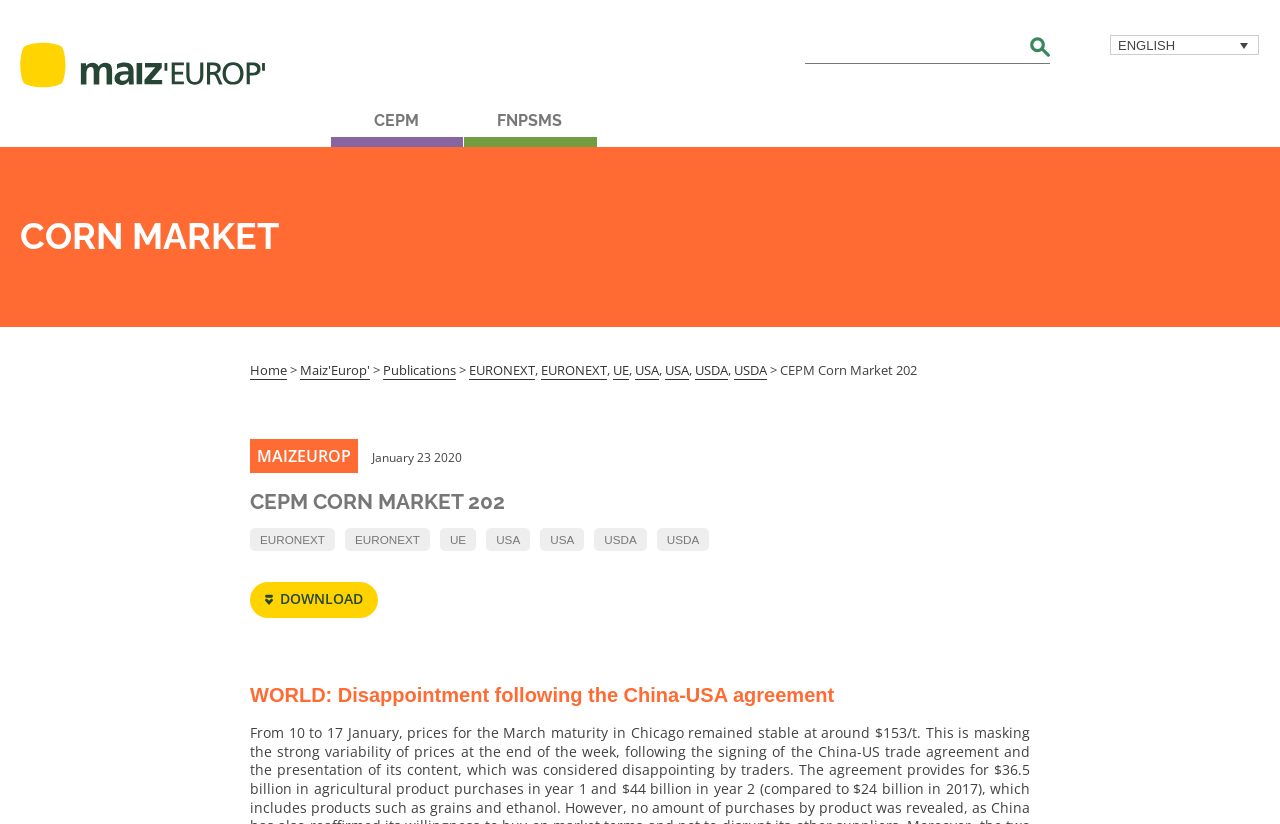Please find the bounding box coordinates of the section that needs to be clicked to achieve this instruction: "Search for something".

[0.629, 0.042, 0.82, 0.078]